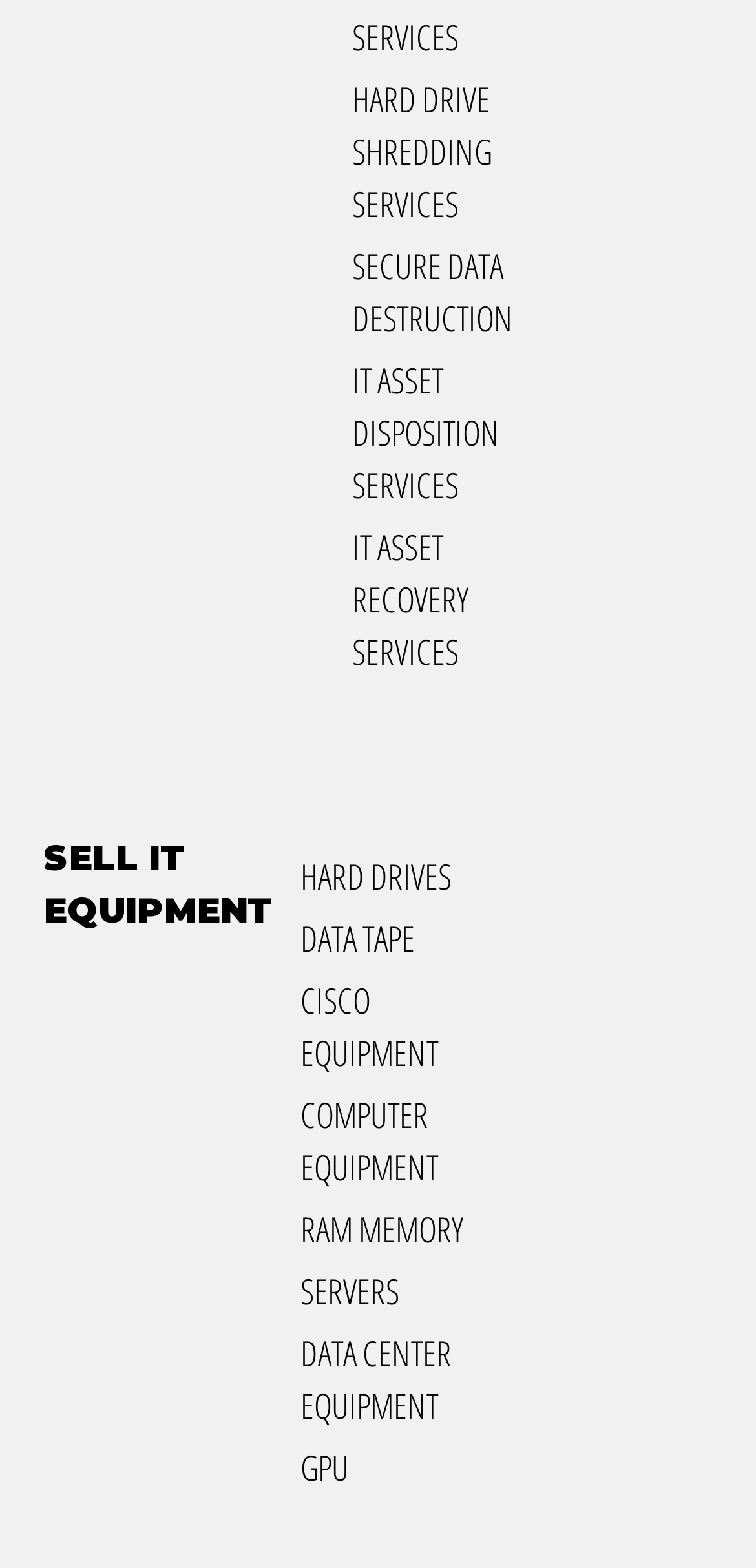Please locate the UI element described by "IT Asset Disposition Services" and provide its bounding box coordinates.

[0.453, 0.226, 0.671, 0.333]